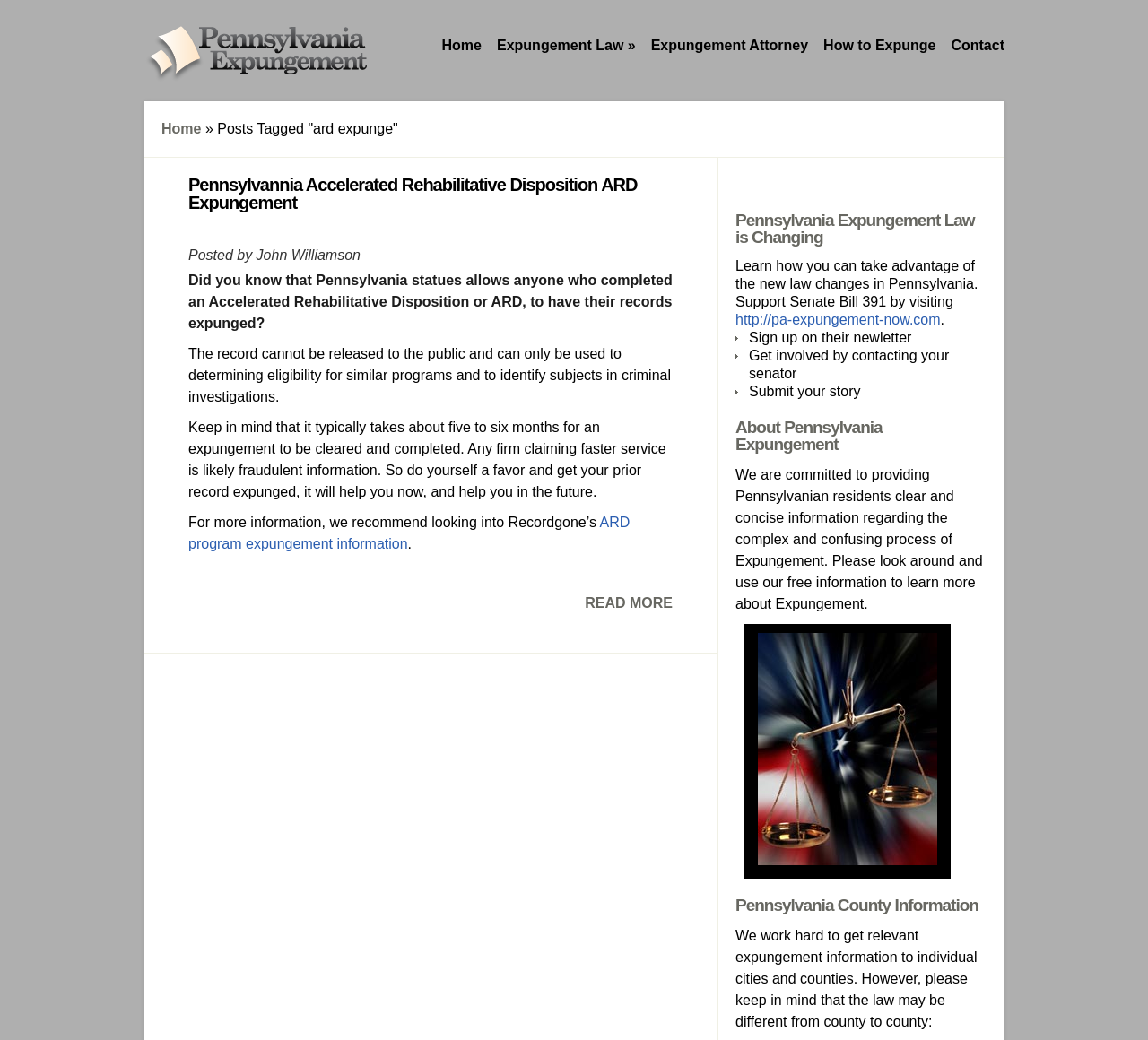Find and indicate the bounding box coordinates of the region you should select to follow the given instruction: "Click the 'READ MORE' link".

[0.164, 0.572, 0.586, 0.589]